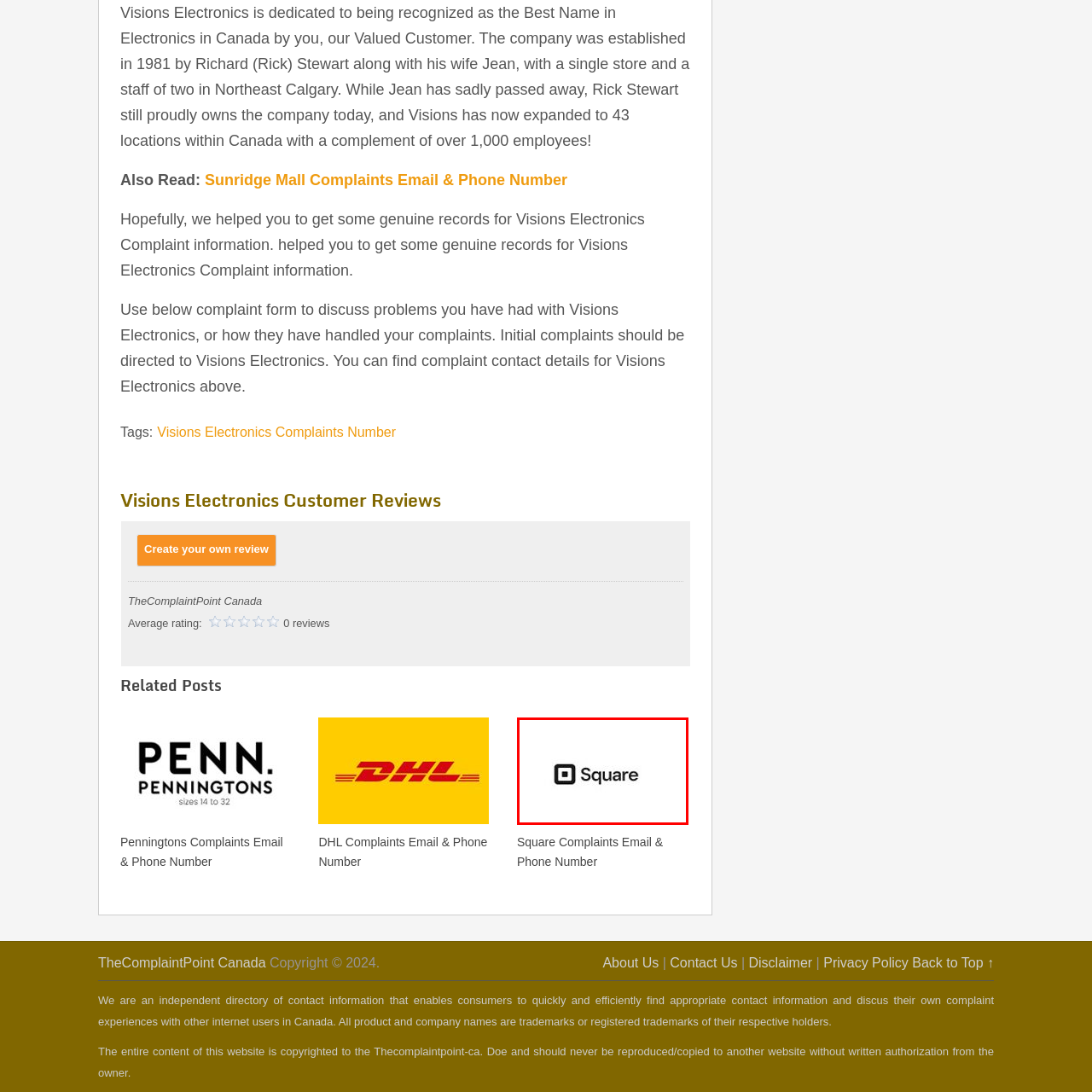Please analyze the image enclosed within the red bounding box and provide a comprehensive answer to the following question based on the image: What is the focus of Square's technology?

Square is recognized for its user-friendly technology that enables merchants to process transactions seamlessly, enhancing the overall customer experience. This indicates that the focus of Square's technology is on providing payment solutions for businesses of all sizes.